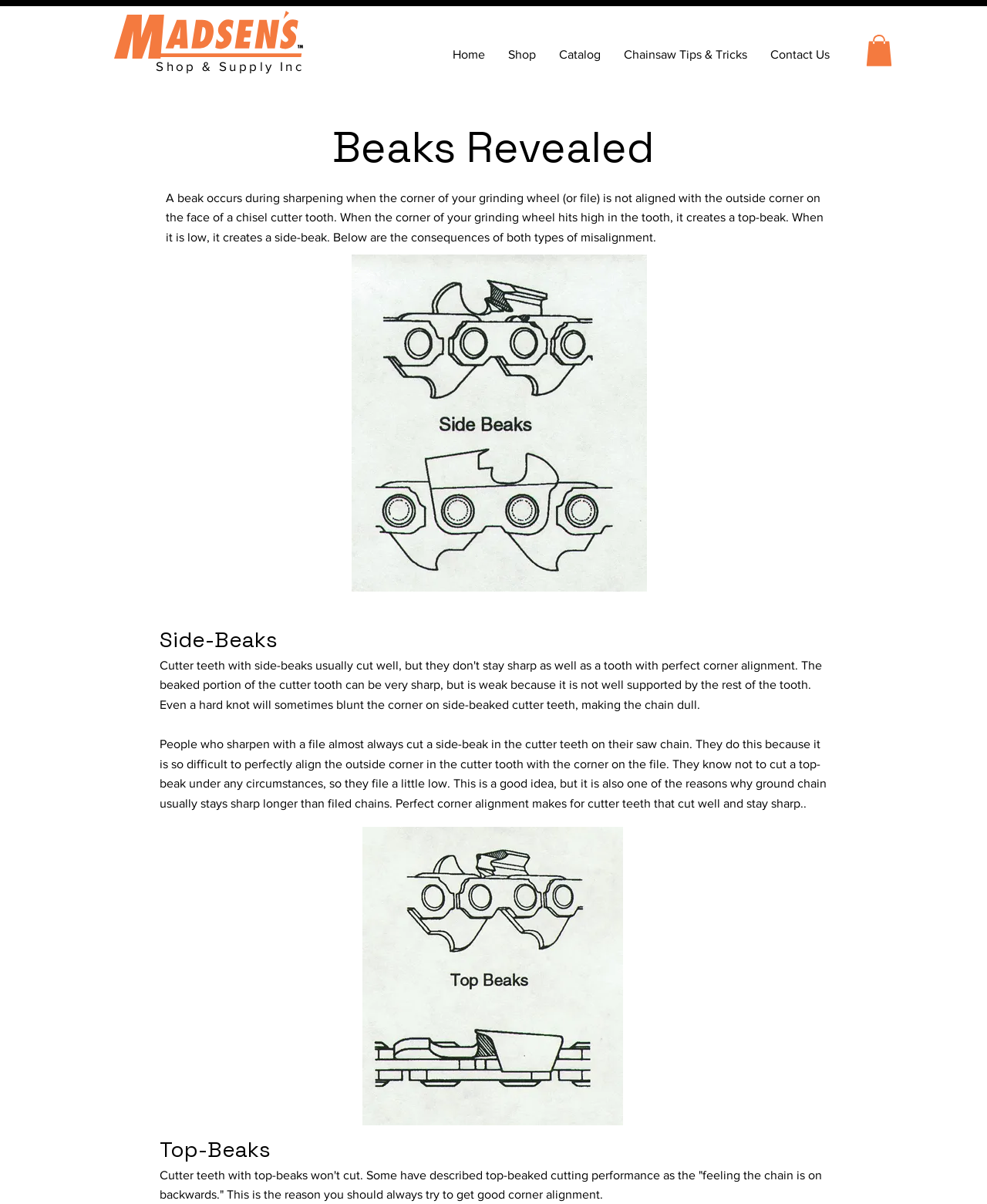How many navigation links are there?
Please provide a single word or phrase in response based on the screenshot.

6